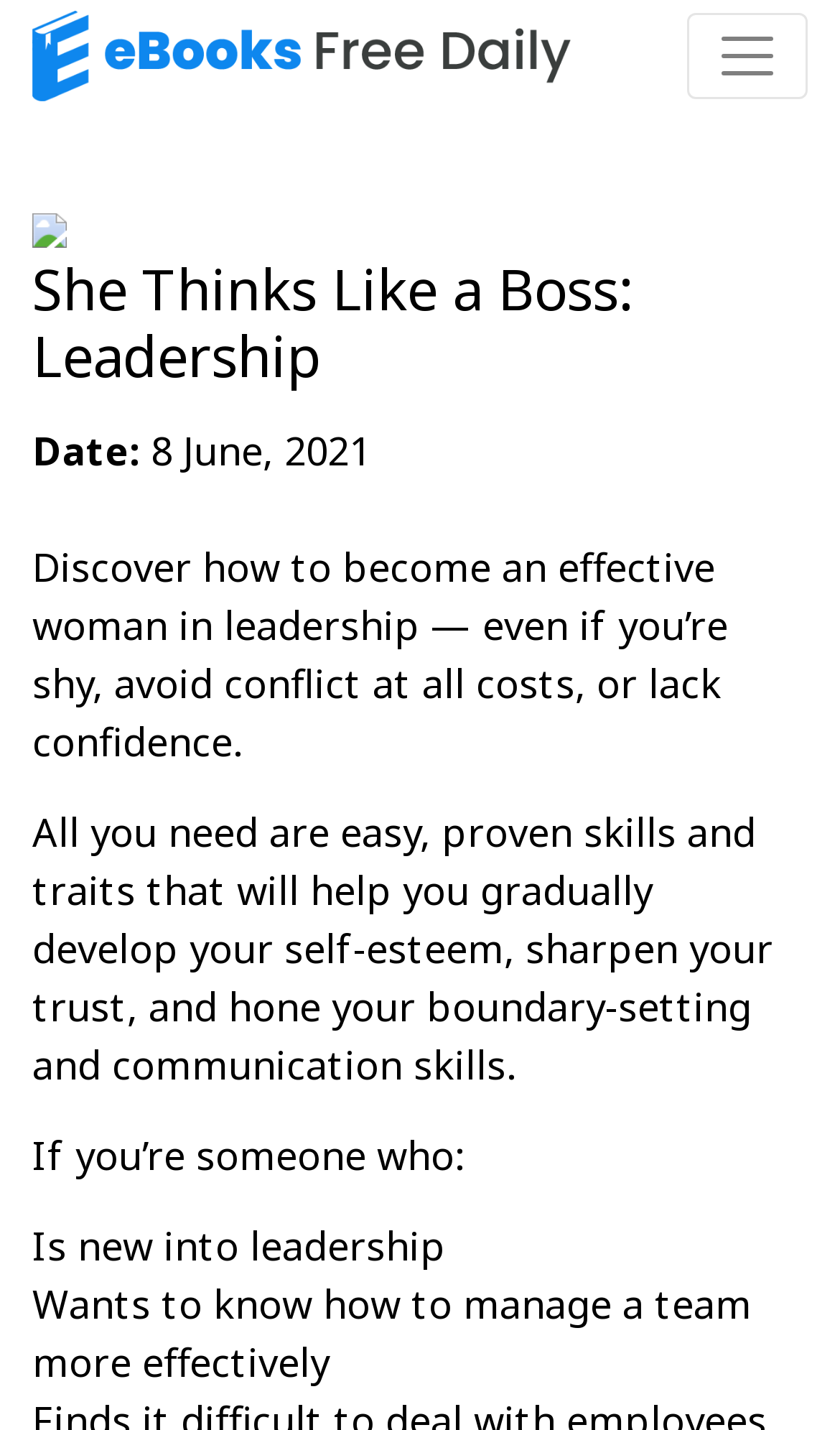What is the website's name?
Based on the image, respond with a single word or phrase.

ebooksfreedaily